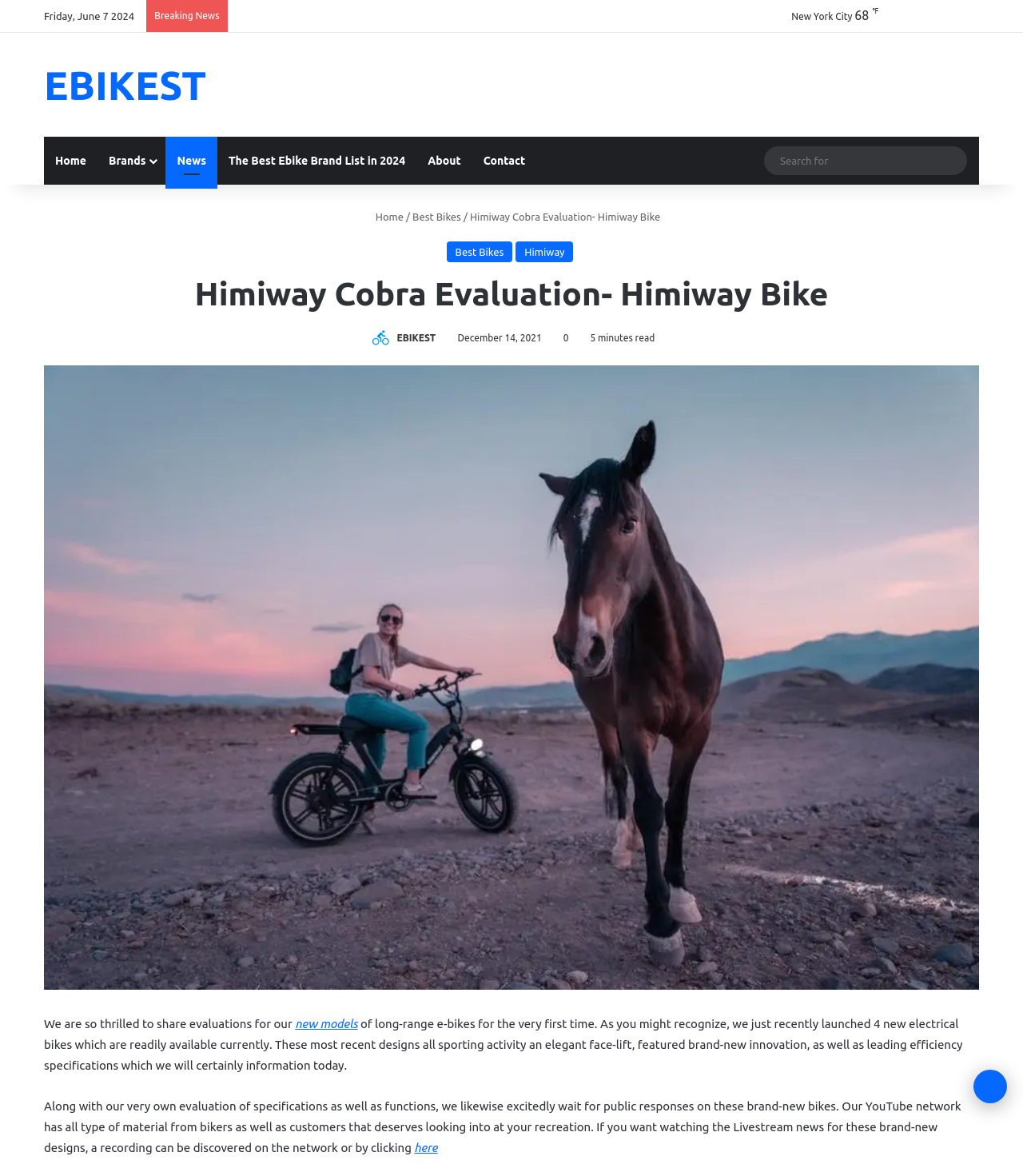Based on the provided description, "Search for", find the bounding box of the corresponding UI element in the screenshot.

[0.914, 0.124, 0.945, 0.149]